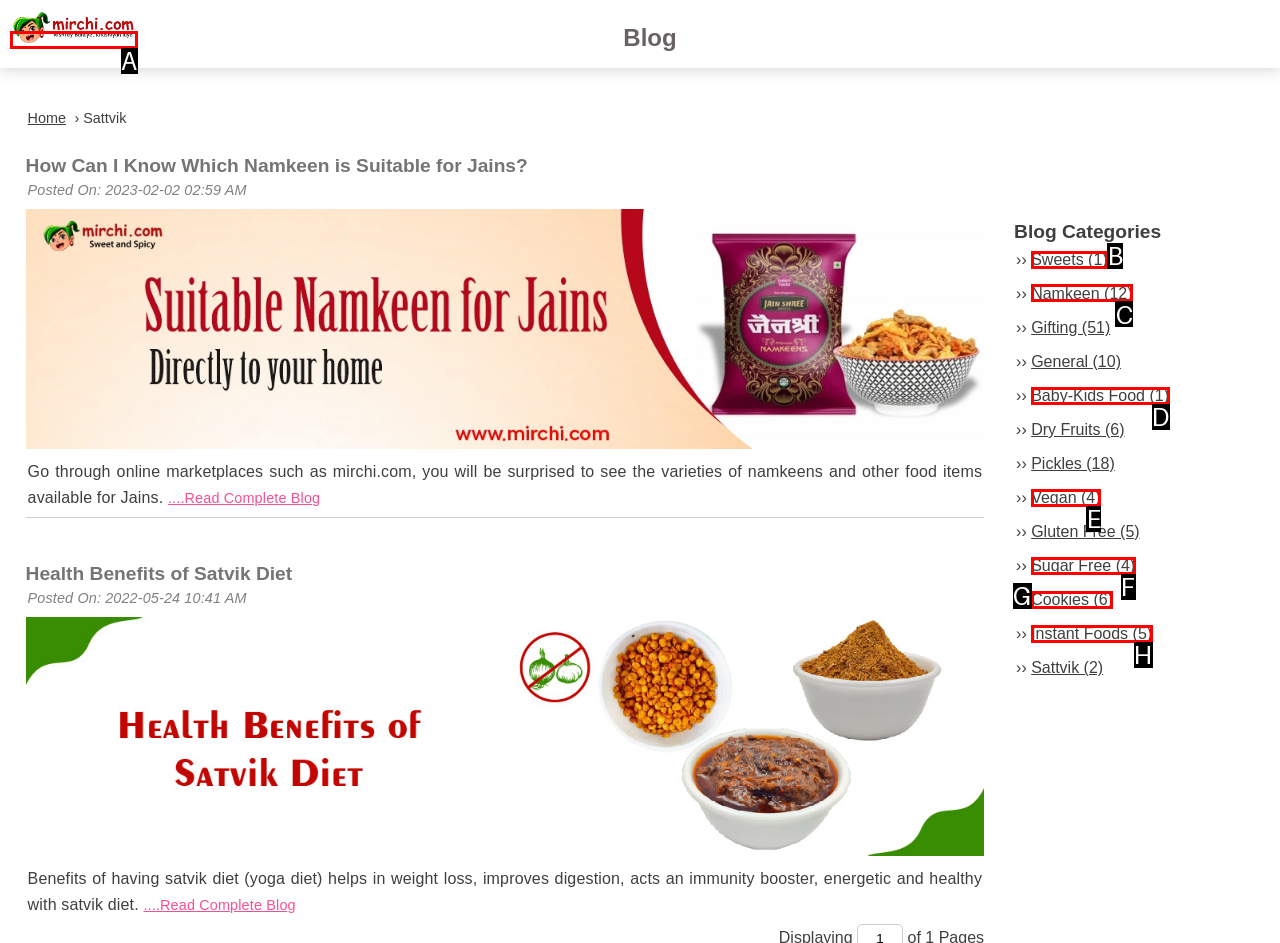Determine which UI element I need to click to achieve the following task: Explore the 'Namkeen' category Provide your answer as the letter of the selected option.

C